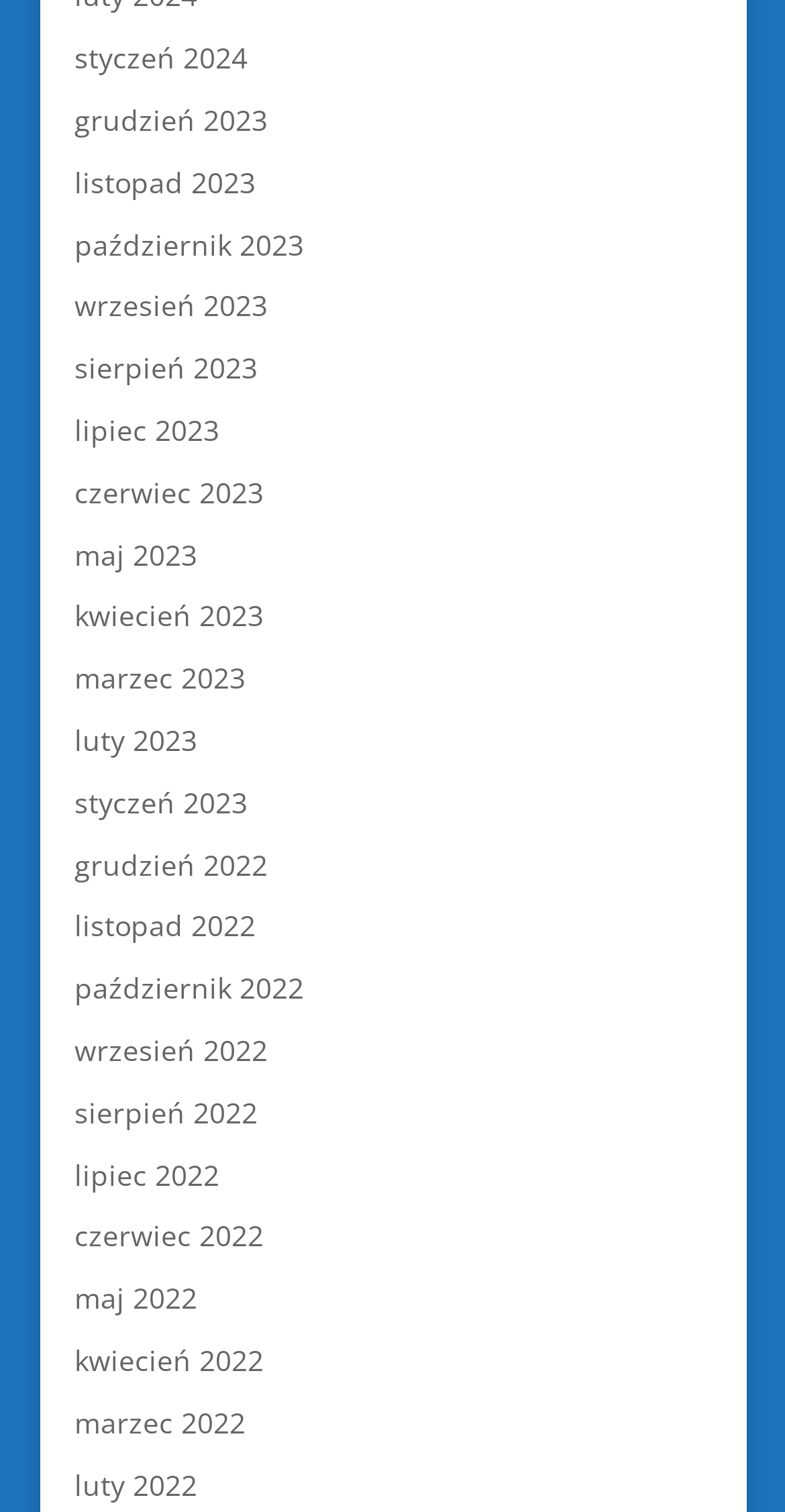Give a one-word or one-phrase response to the question:
Are the months listed in chronological order?

Yes